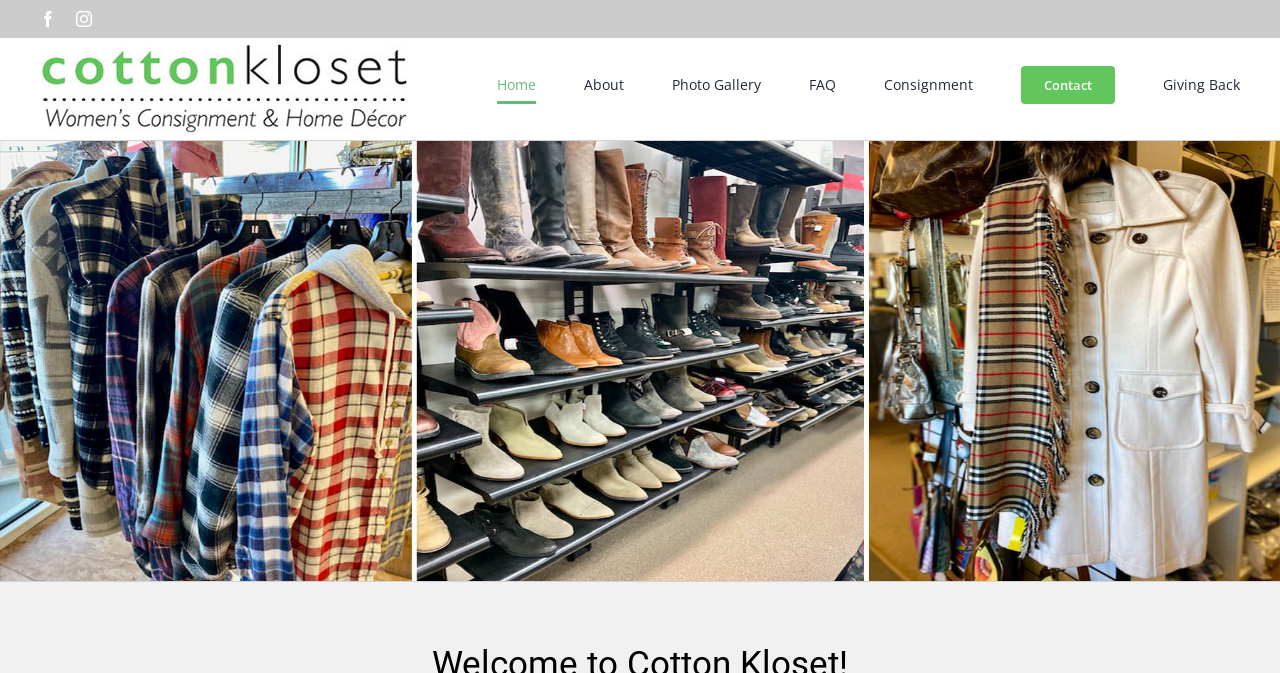What is the position of the 'About' link?
Give a detailed explanation using the information visible in the image.

I analyzed the bounding box coordinates of the links under the 'Main Menu' navigation and found that the 'About' link has a left coordinate of 0.456, which is the second from the left among the links.